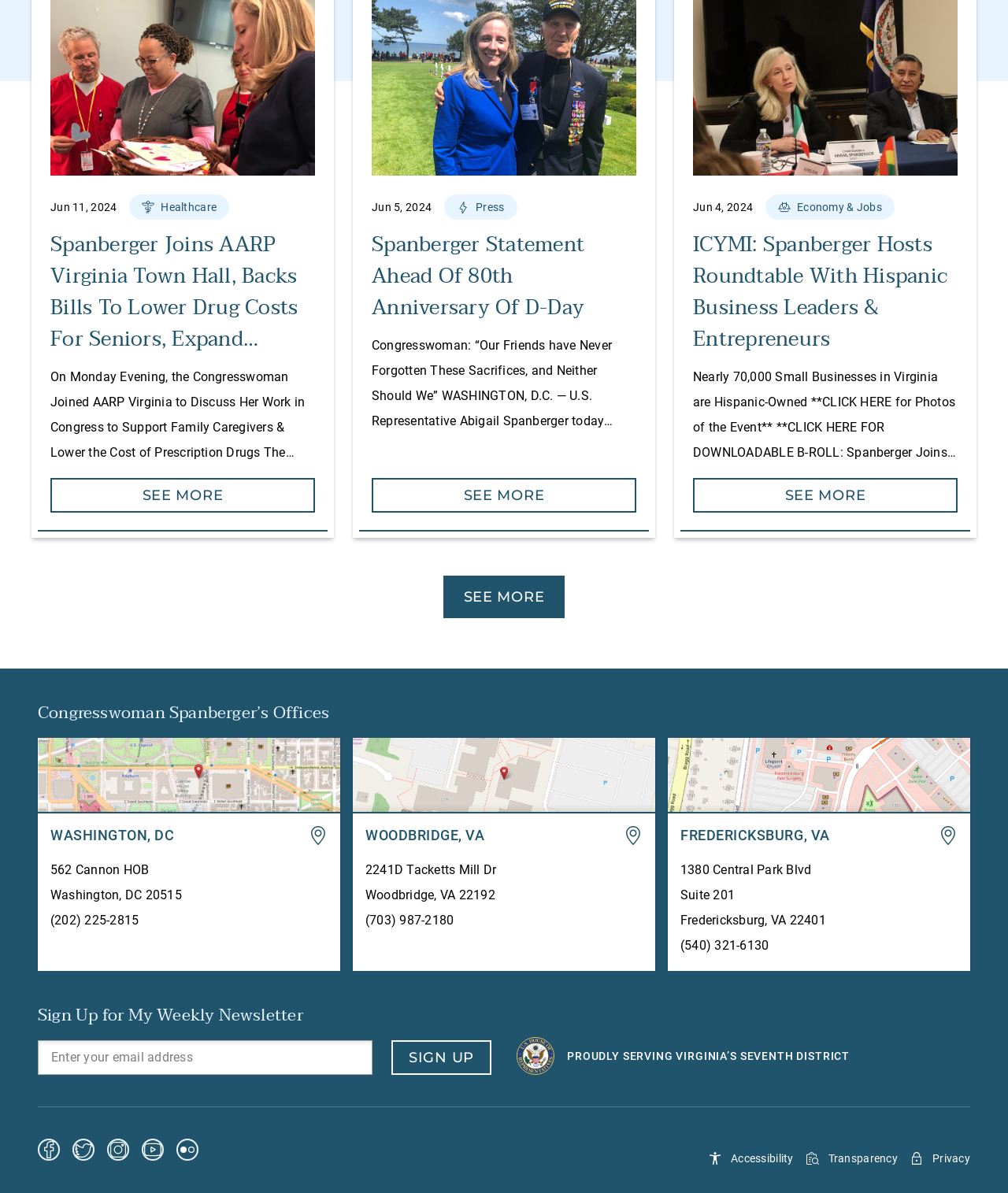Can you determine the bounding box coordinates of the area that needs to be clicked to fulfill the following instruction: "Contact via email"?

None